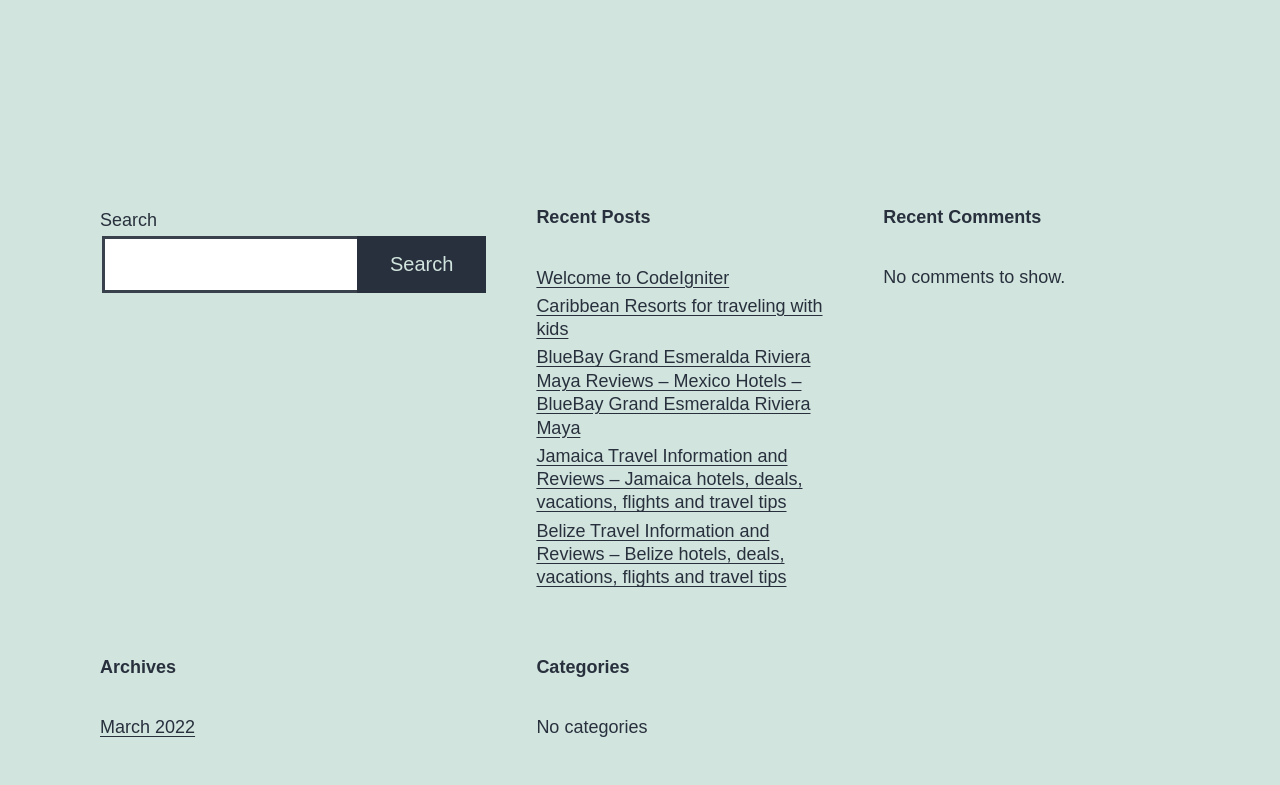Could you determine the bounding box coordinates of the clickable element to complete the instruction: "Check the 'Recent Comments' section"? Provide the coordinates as four float numbers between 0 and 1, i.e., [left, top, right, bottom].

[0.69, 0.262, 0.922, 0.294]